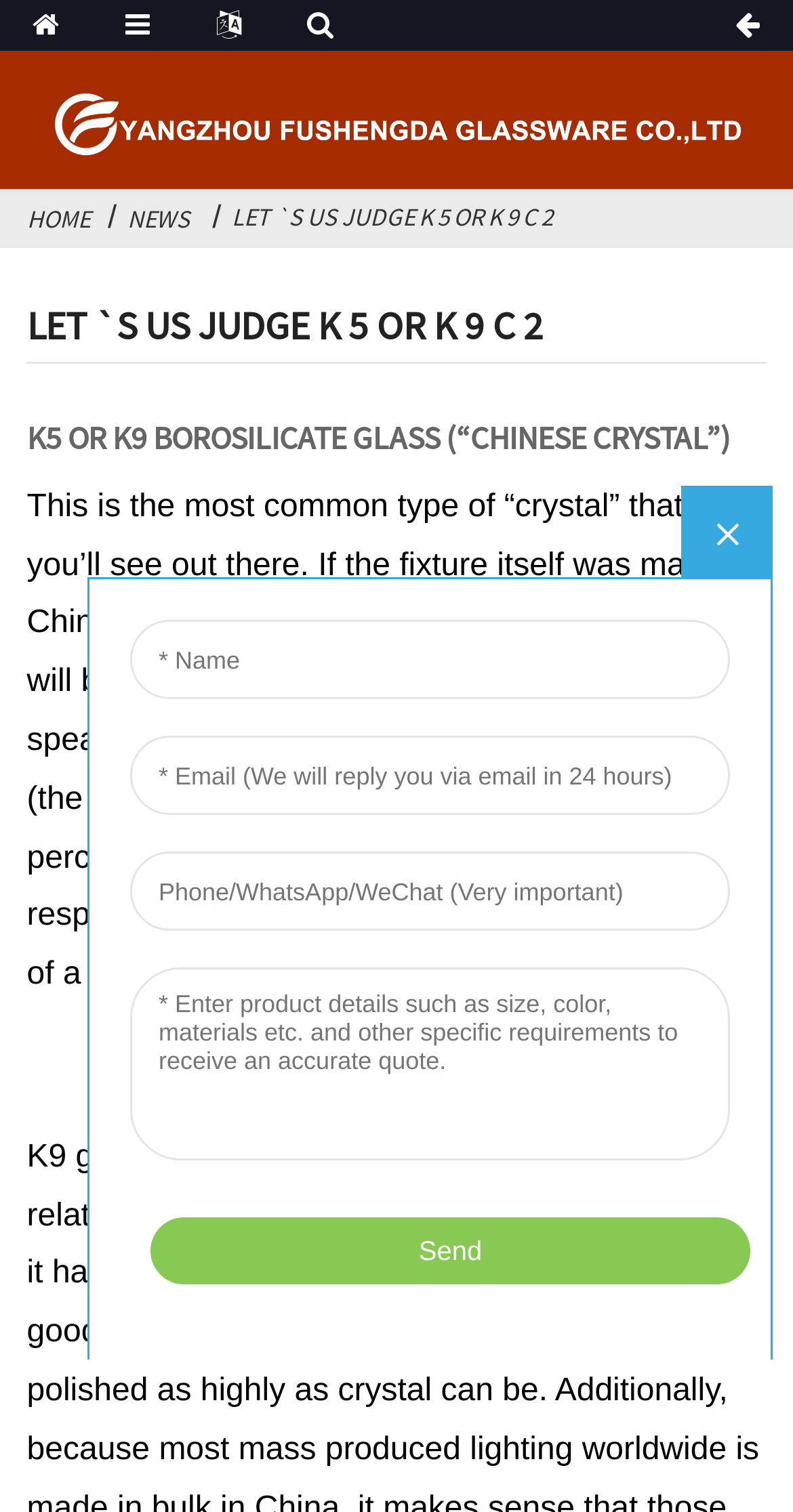Answer this question using a single word or a brief phrase:
What is the likely purpose of the webpage?

To educate about glass types